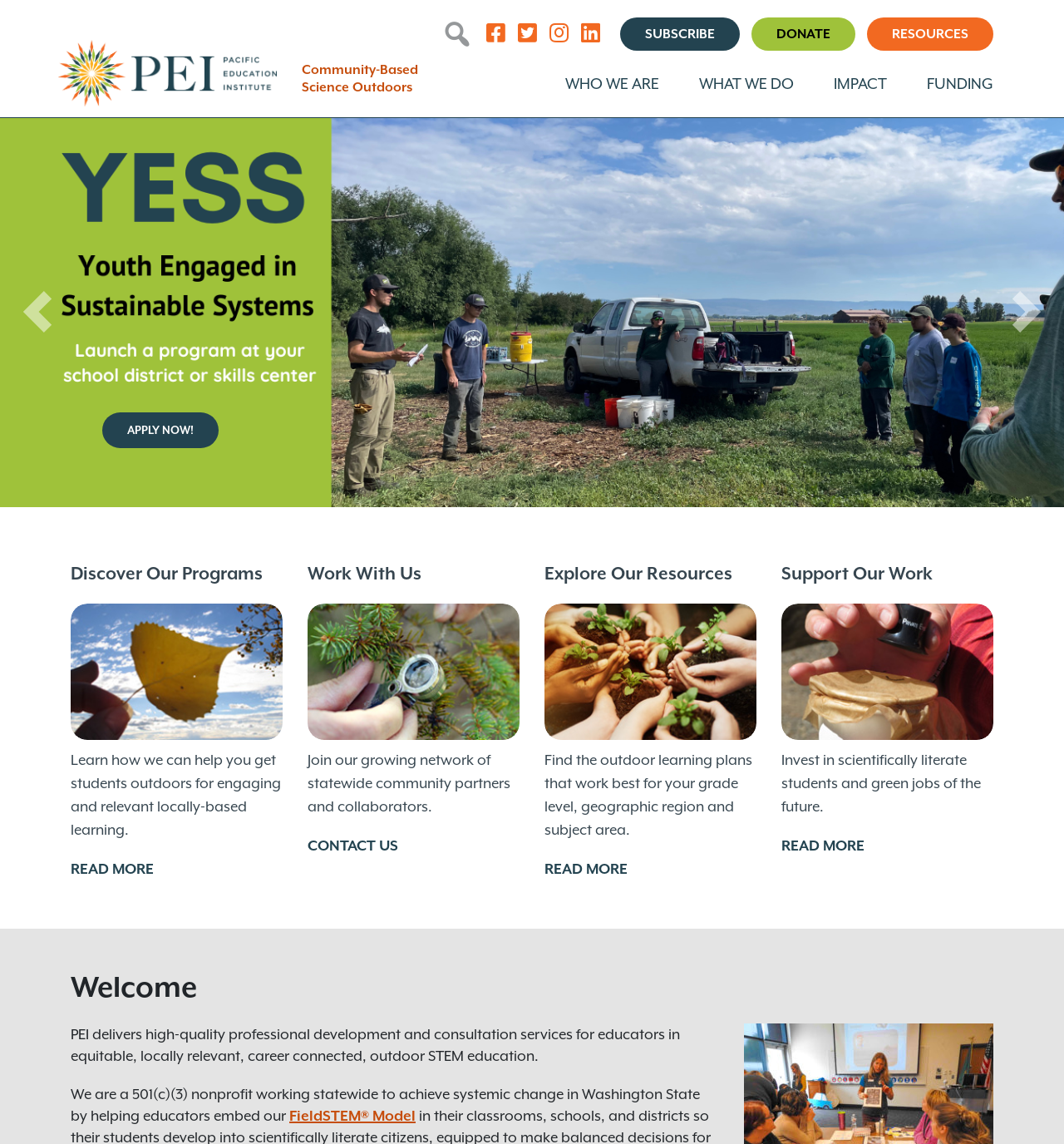What is the main focus of the organization?
Based on the screenshot, provide your answer in one word or phrase.

Outdoor education